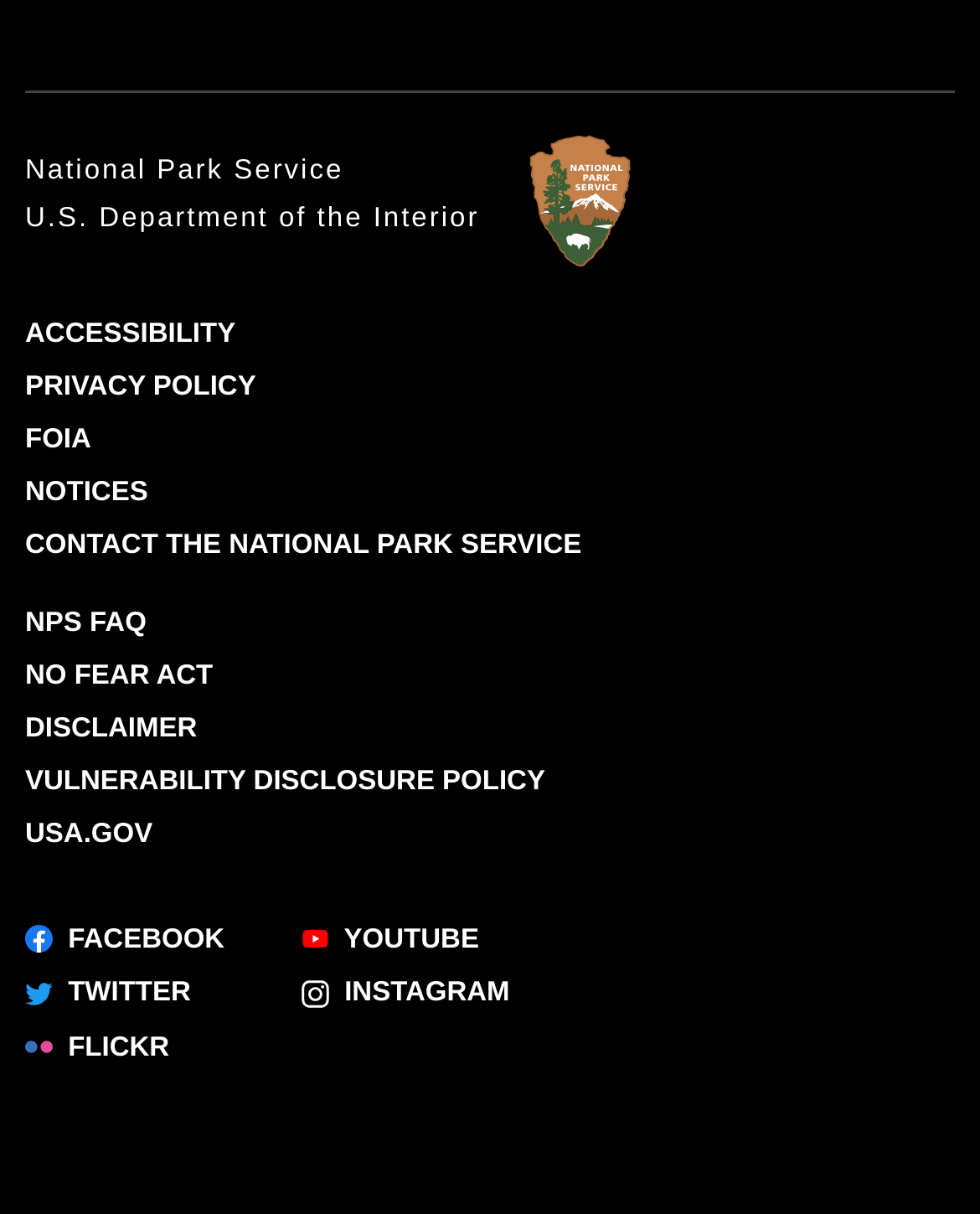Determine the bounding box coordinates of the clickable element necessary to fulfill the instruction: "Visit the National Park Service website". Provide the coordinates as four float numbers within the 0 to 1 range, i.e., [left, top, right, bottom].

[0.026, 0.122, 0.489, 0.162]